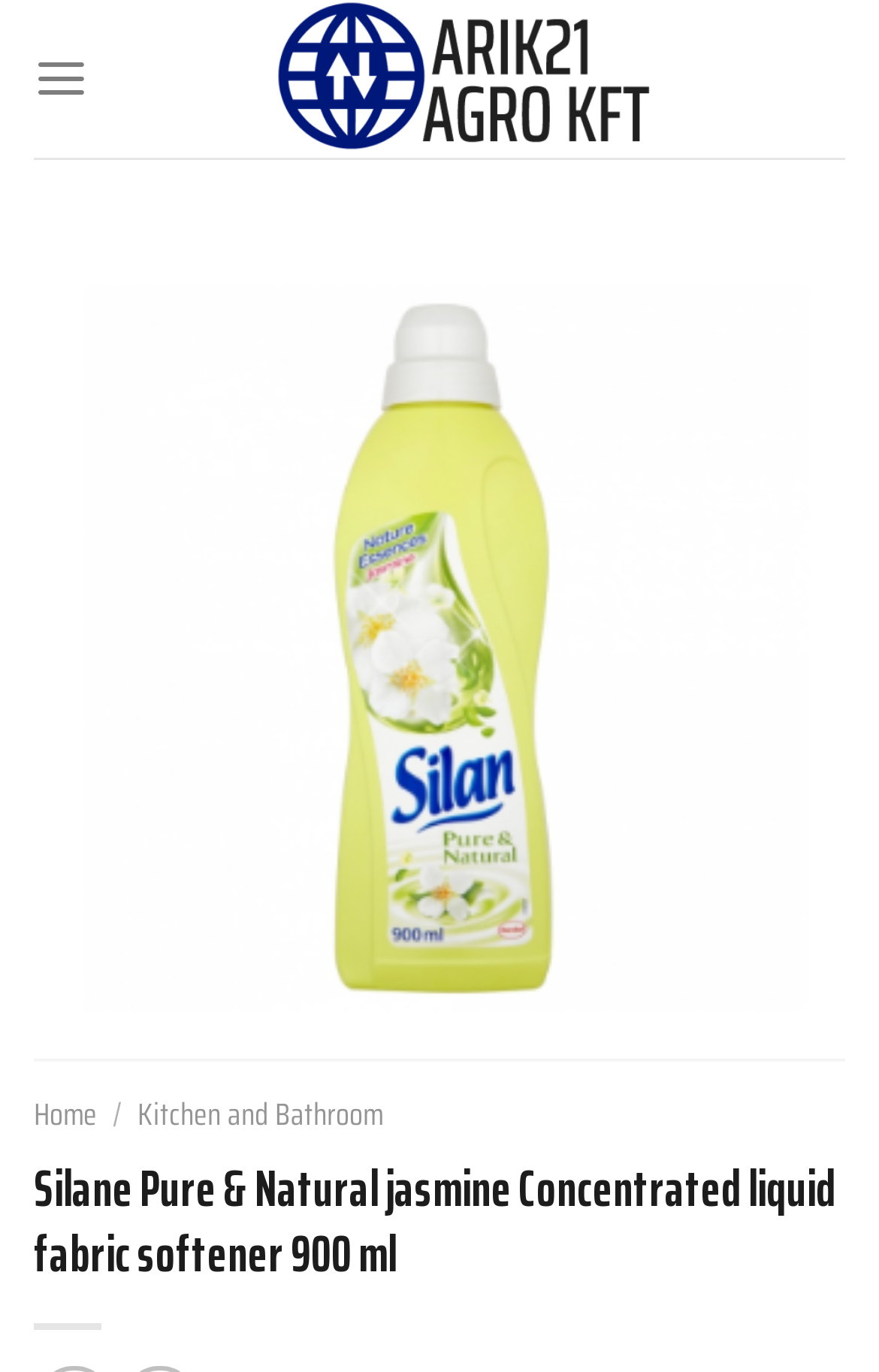Locate the bounding box coordinates of the UI element described by: "title="Arik21 agro kft"". Provide the coordinates as four float numbers between 0 and 1, formatted as [left, top, right, bottom].

[0.139, 0.0, 0.923, 0.115]